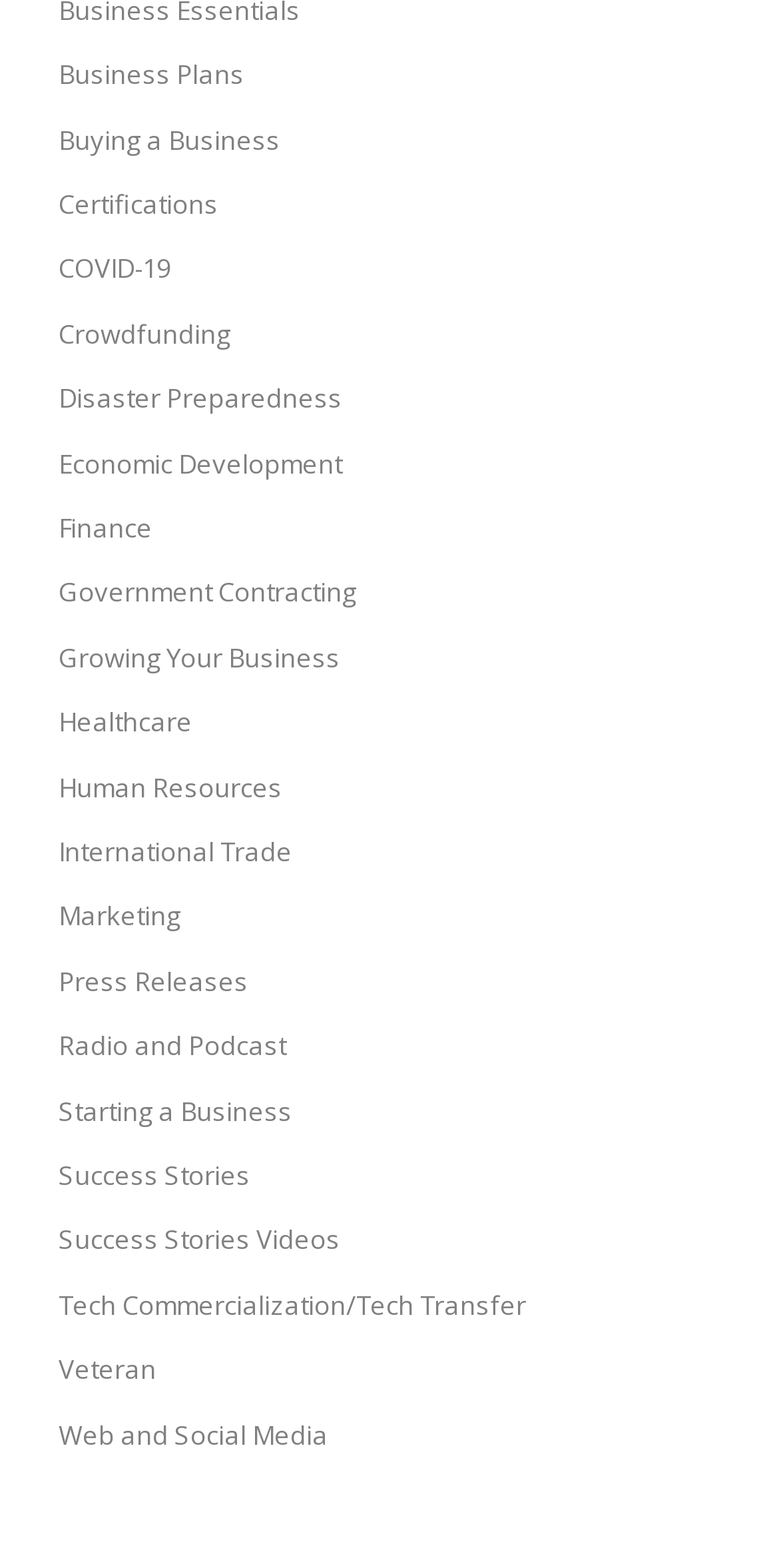Please pinpoint the bounding box coordinates for the region I should click to adhere to this instruction: "Check the game developer".

None